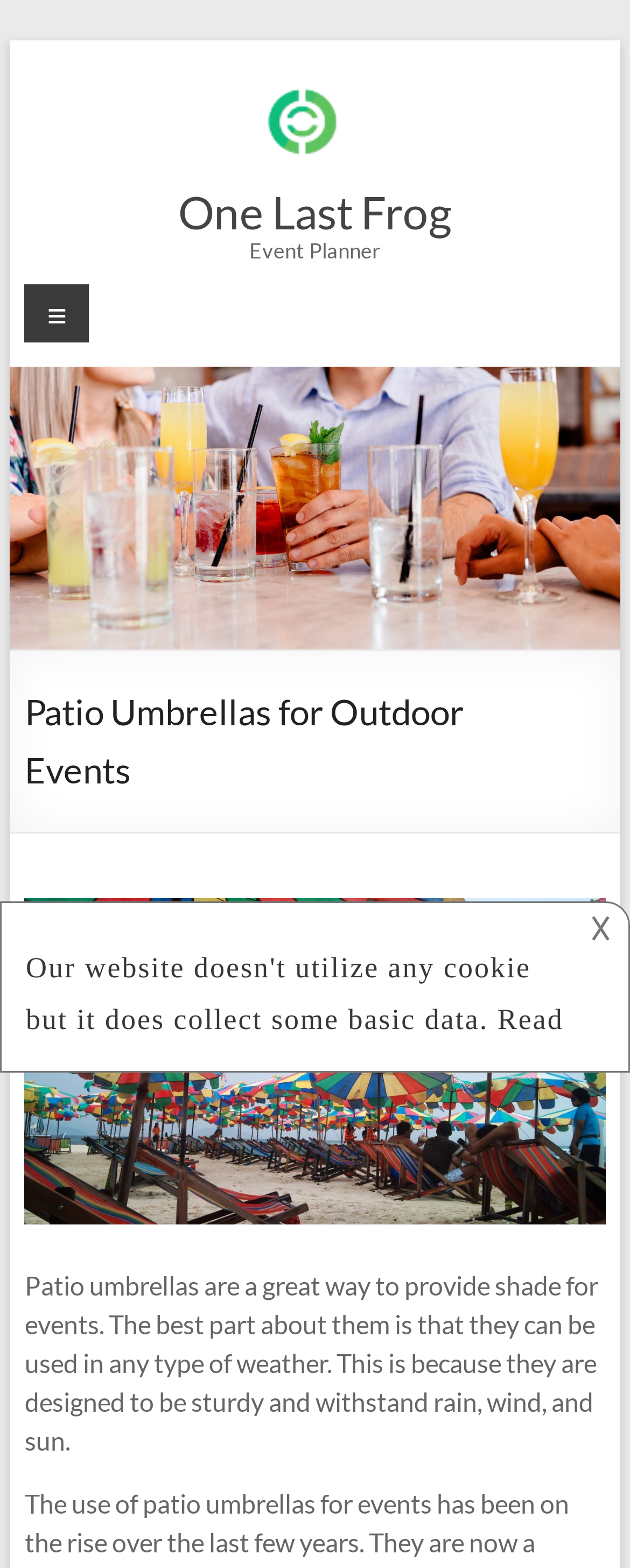Construct a comprehensive description capturing every detail on the webpage.

The webpage is about patio umbrellas for outdoor events, with a focus on their versatility in various weather conditions. At the top left corner, there is a "Skip to content" link, followed by the website's logo, "One Last Frog", which is an image with a corresponding link. Below the logo, there is a heading with the same text, "One Last Frog", accompanied by another link.

To the right of the logo, there is a text "Event Planner" and a "Menu" link. Below these elements, there is a large image that spans almost the entire width of the page, also featuring the "One Last Frog" logo.

The main content of the page is headed by a title "Patio Umbrellas for Outdoor Events", which is followed by a paragraph of text that describes the benefits of patio umbrellas, including their sturdiness and ability to withstand different weather conditions.

On the right side of the page, there is an iframe with a description, and a small text "𐌢" at the bottom right corner. Overall, the page has a simple and clean layout, with a focus on providing information about patio umbrellas for outdoor events.